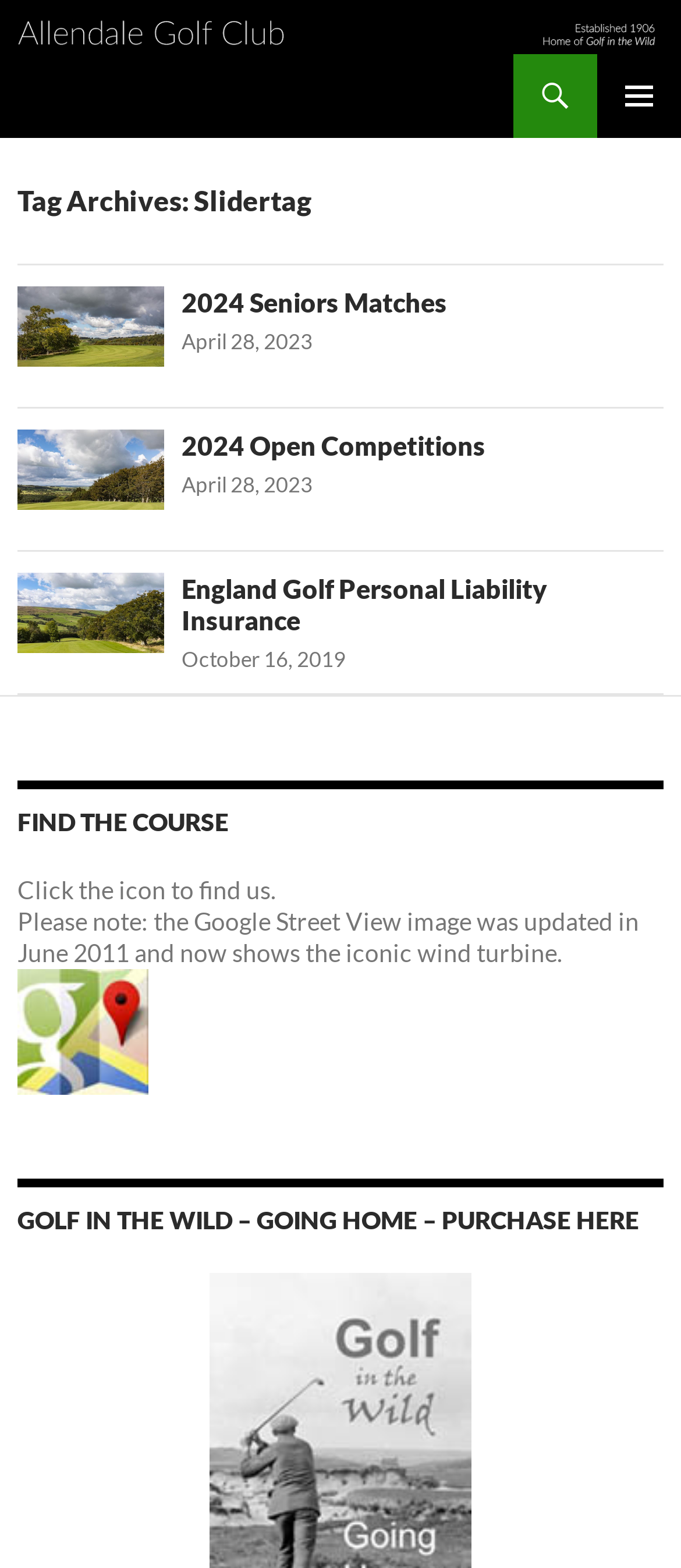What is the title of the first article?
Provide a one-word or short-phrase answer based on the image.

2024 Seniors Matches